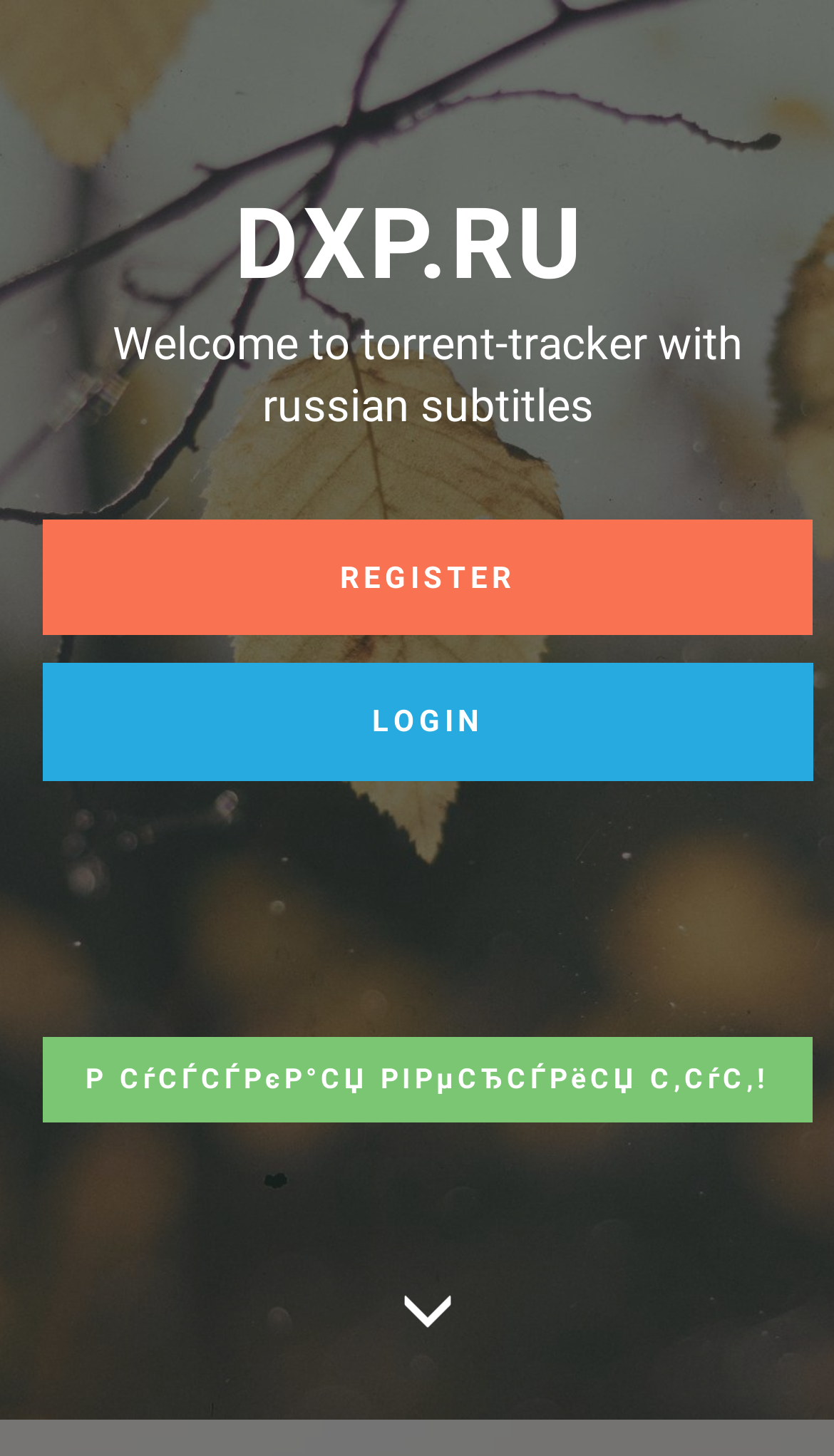Utilize the details in the image to give a detailed response to the question: What is the symbol represented by the link at the bottom?

The link at the bottom of the page, represented by the symbol '', appears to be a star icon. The exact purpose of this link is unclear, but it may be related to favoriting or rating content on the torrent tracker.